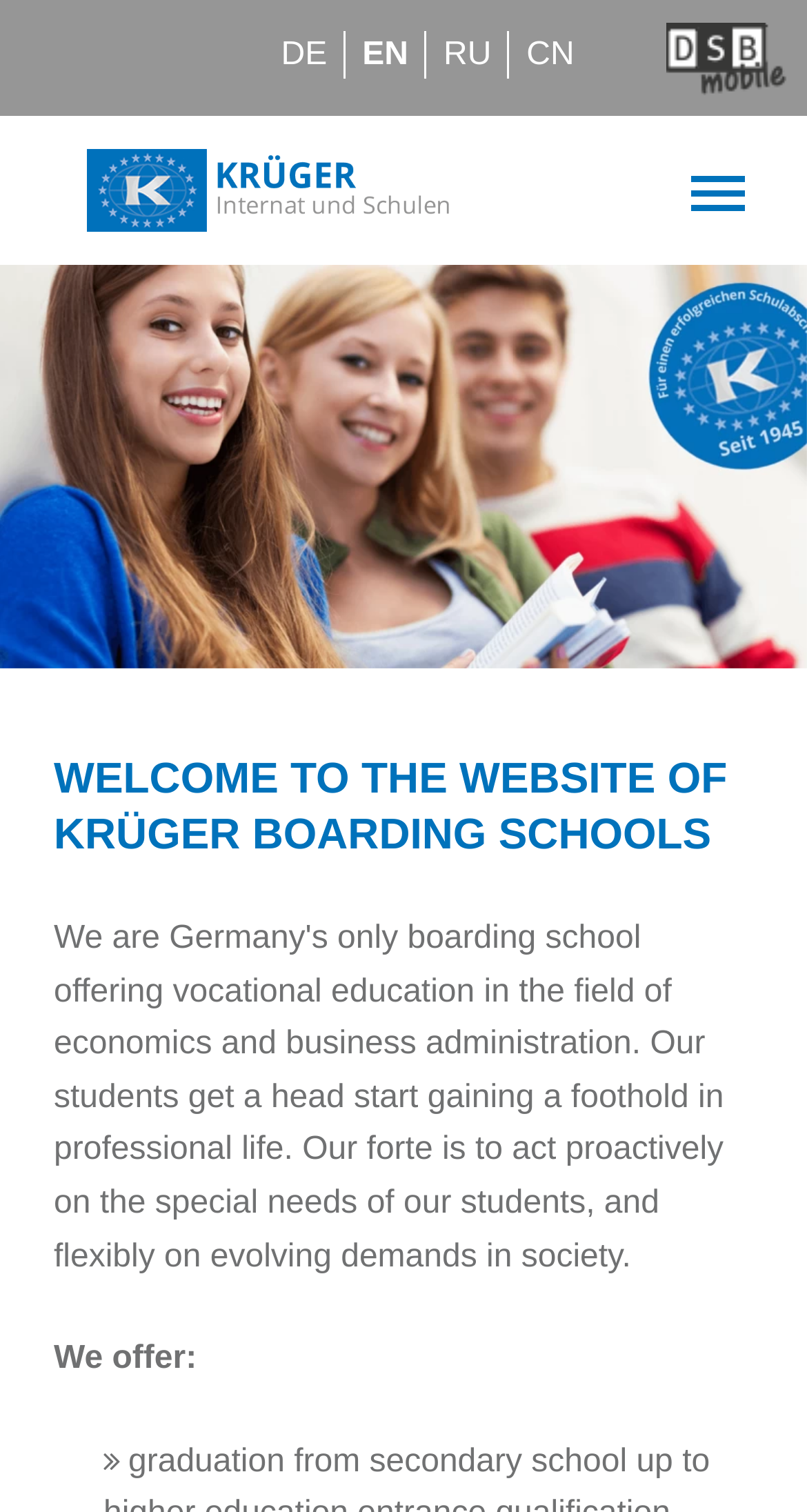Please specify the bounding box coordinates in the format (top-left x, top-left y, bottom-right x, bottom-right y), with all values as floating point numbers between 0 and 1. Identify the bounding box of the UI element described by: title="Zur Startseite "Krüger Internats Stiftung""

[0.026, 0.114, 0.556, 0.137]